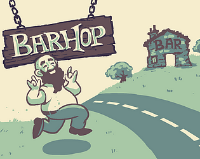Paint a vivid picture with your description of the image.

The image features a whimsical illustration for a game titled "Bar Hop." A cheerful character with a bushy beard is depicted joyfully dancing along a winding road. Above him, a large wooden sign hanging from chains prominently displays the game's title in playful lettering. To the right, a quaint building labeled "BAR" sets the scene, surrounded by trees in soft pastel colors that convey a friendly, inviting atmosphere. The overall aesthetic is lighthearted and charming, inviting players to join in on an entertaining adventure.